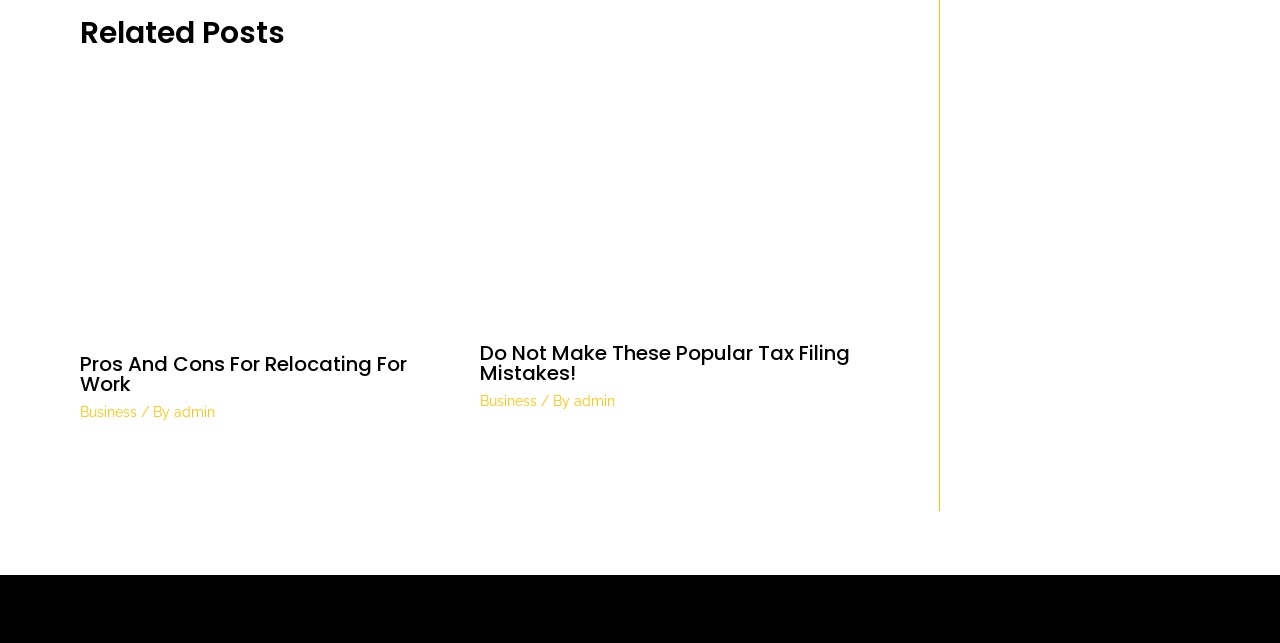Can you find the bounding box coordinates of the area I should click to execute the following instruction: "Click the 'Log In' button"?

None